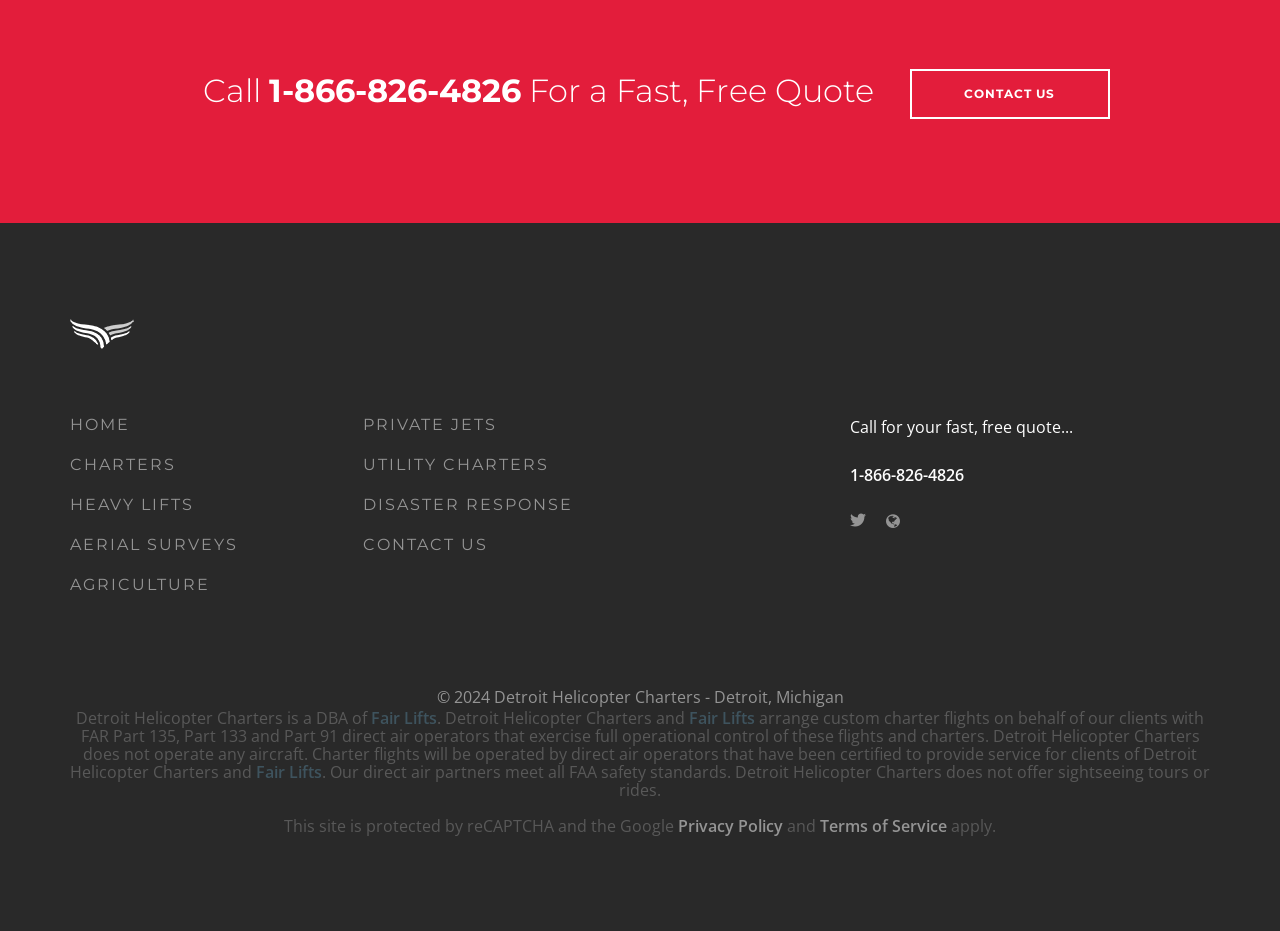What is the name of the company that Detroit Helicopter Charters is a DBA of?
Based on the image, give a one-word or short phrase answer.

Fair Lifts